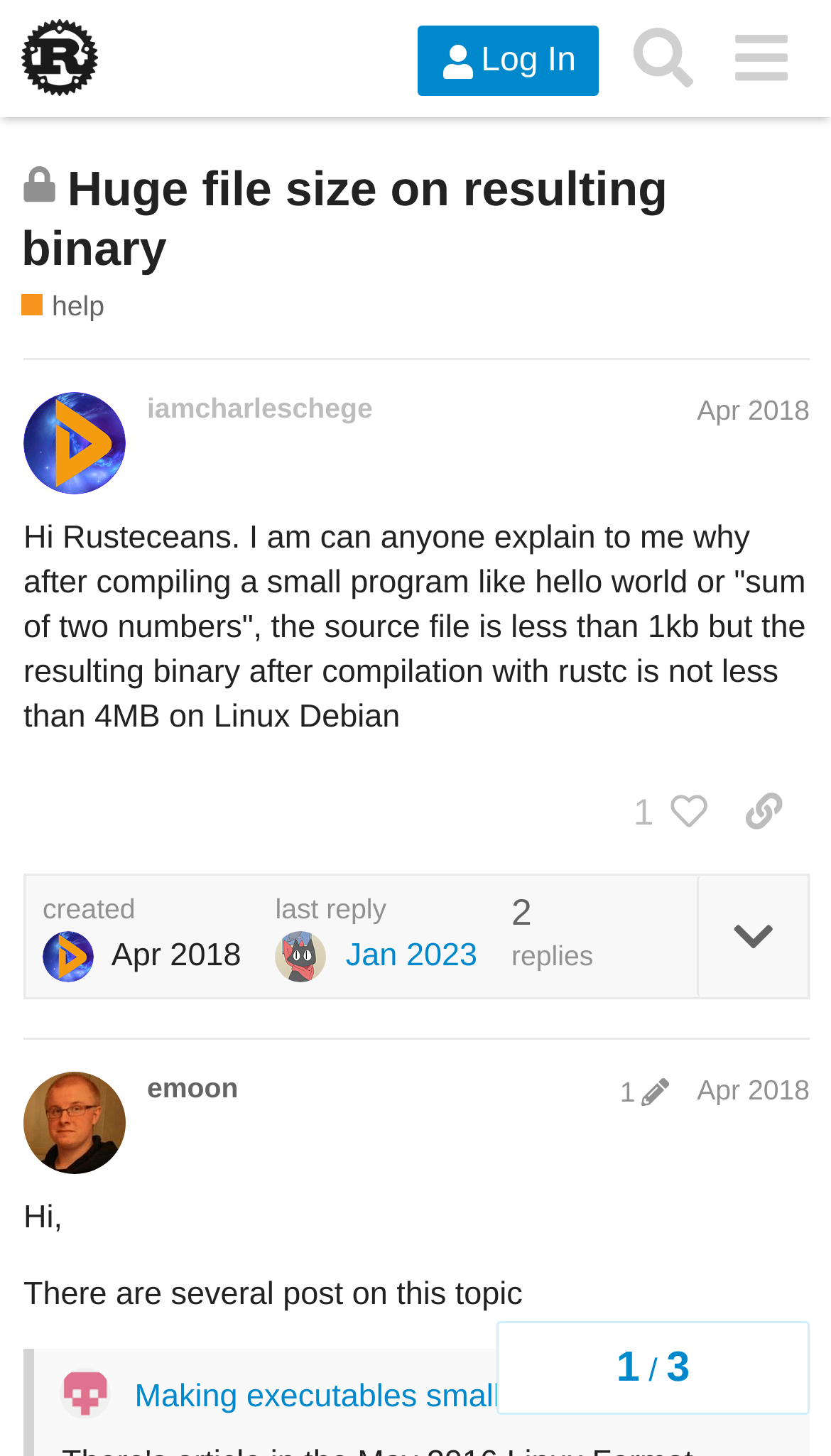What is the topic of this discussion?
Refer to the screenshot and answer in one word or phrase.

Huge file size on resulting binary